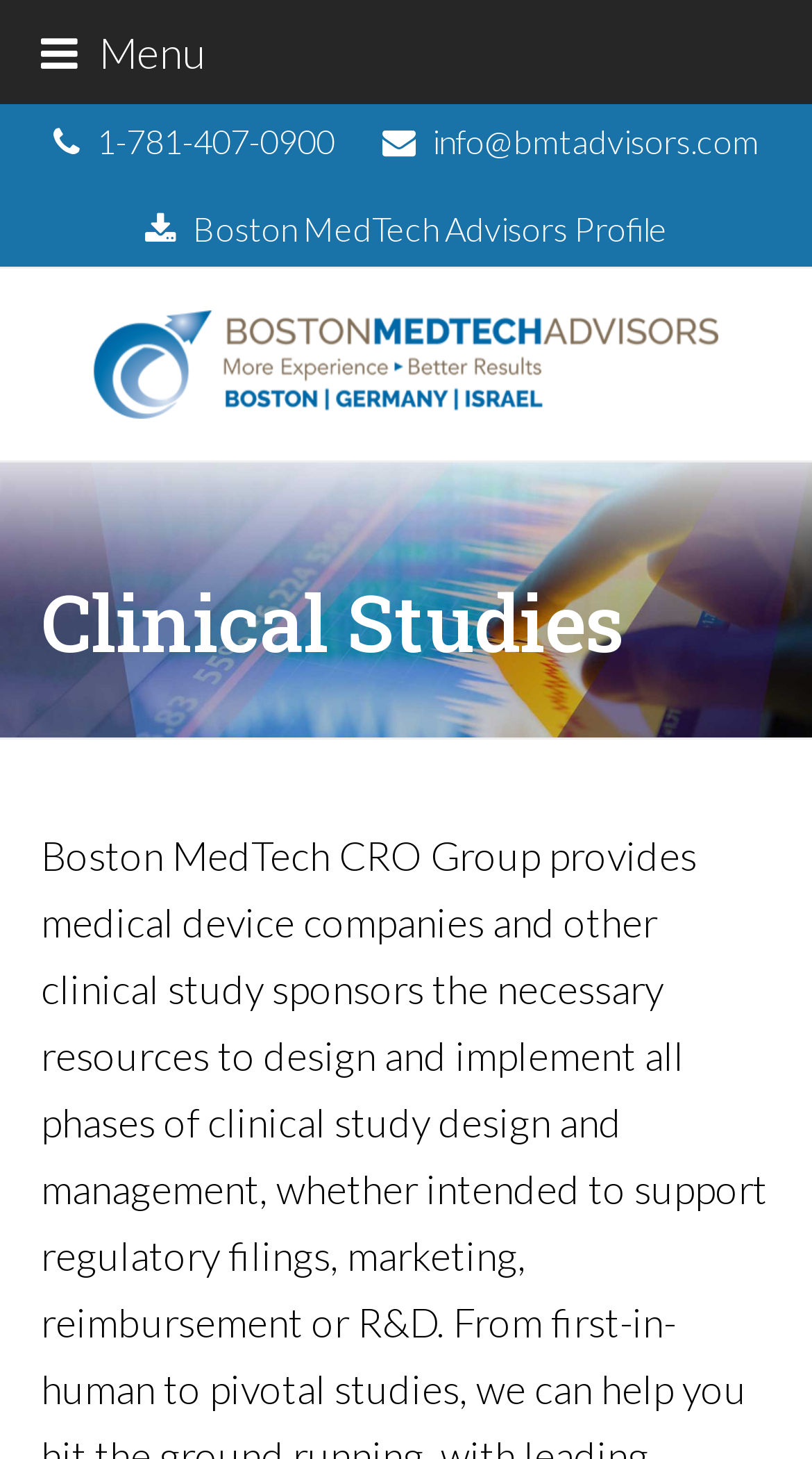What is the email address to contact?
Refer to the image and provide a concise answer in one word or phrase.

info@bmtadvisors.com